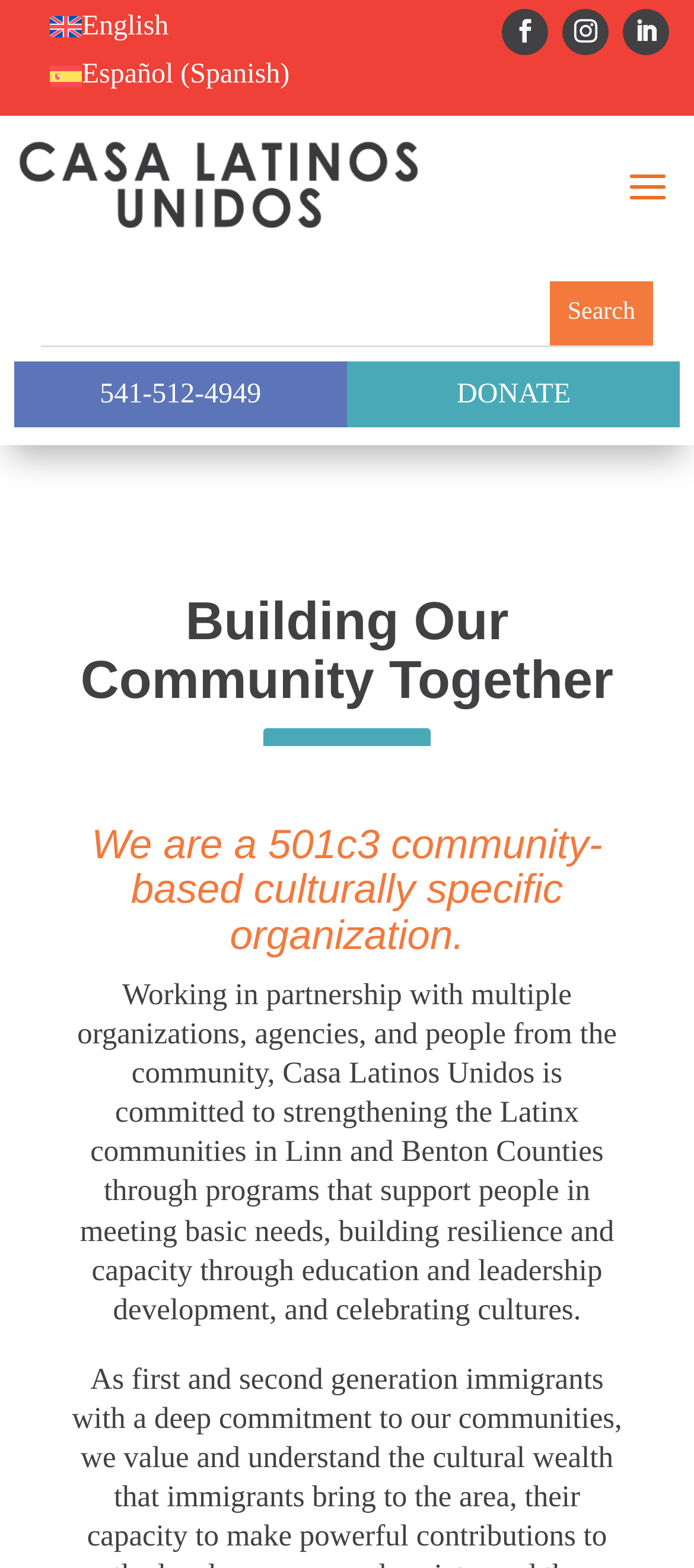What can be done on the page?
Based on the image, provide a one-word or brief-phrase response.

Search, Donate